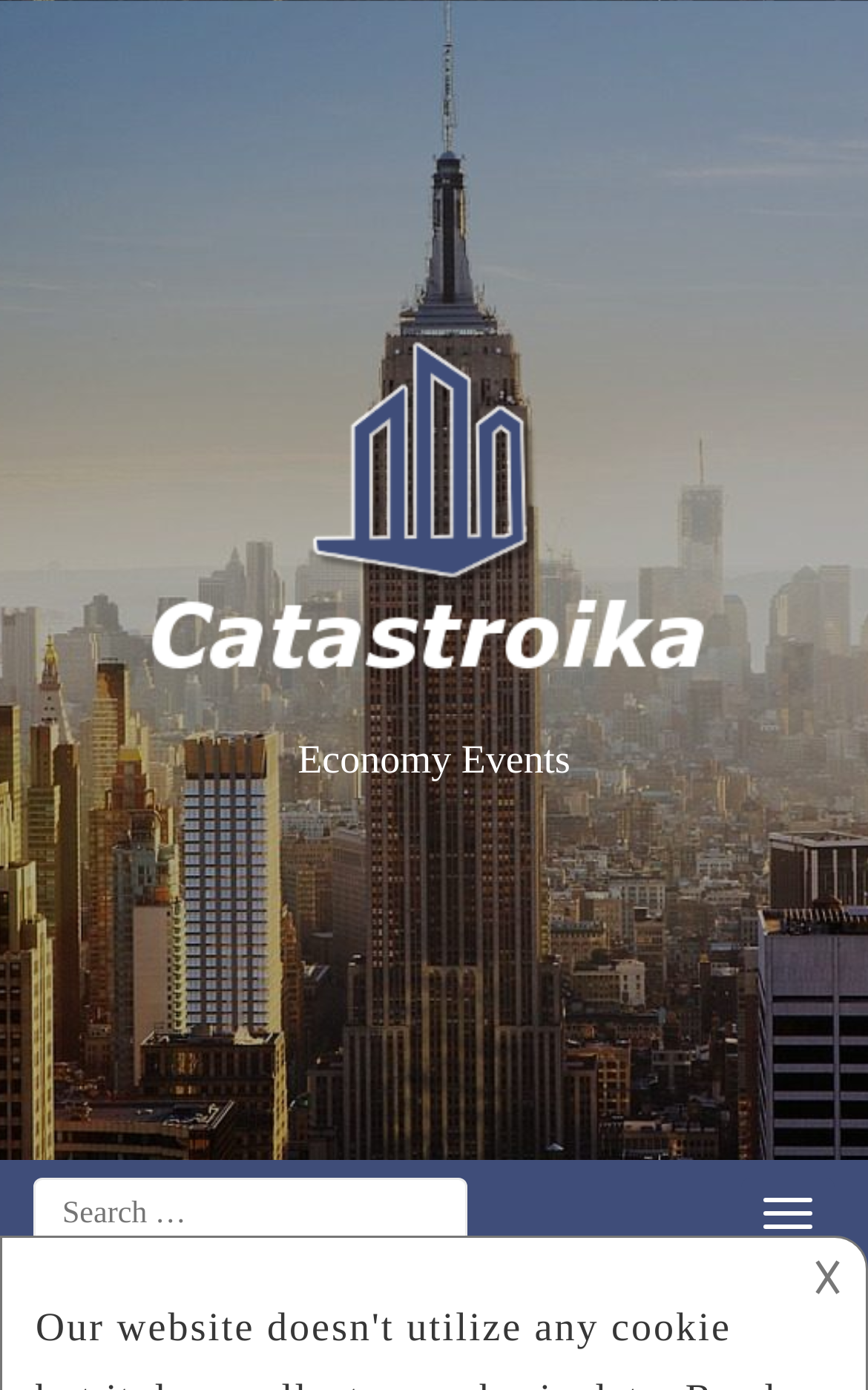Look at the image and write a detailed answer to the question: 
What type of content is the website focused on?

The website appears to be focused on economy-related events, as indicated by the 'Economy Events' heading, which suggests that the website provides information, news, or analysis on economic events and their impact.